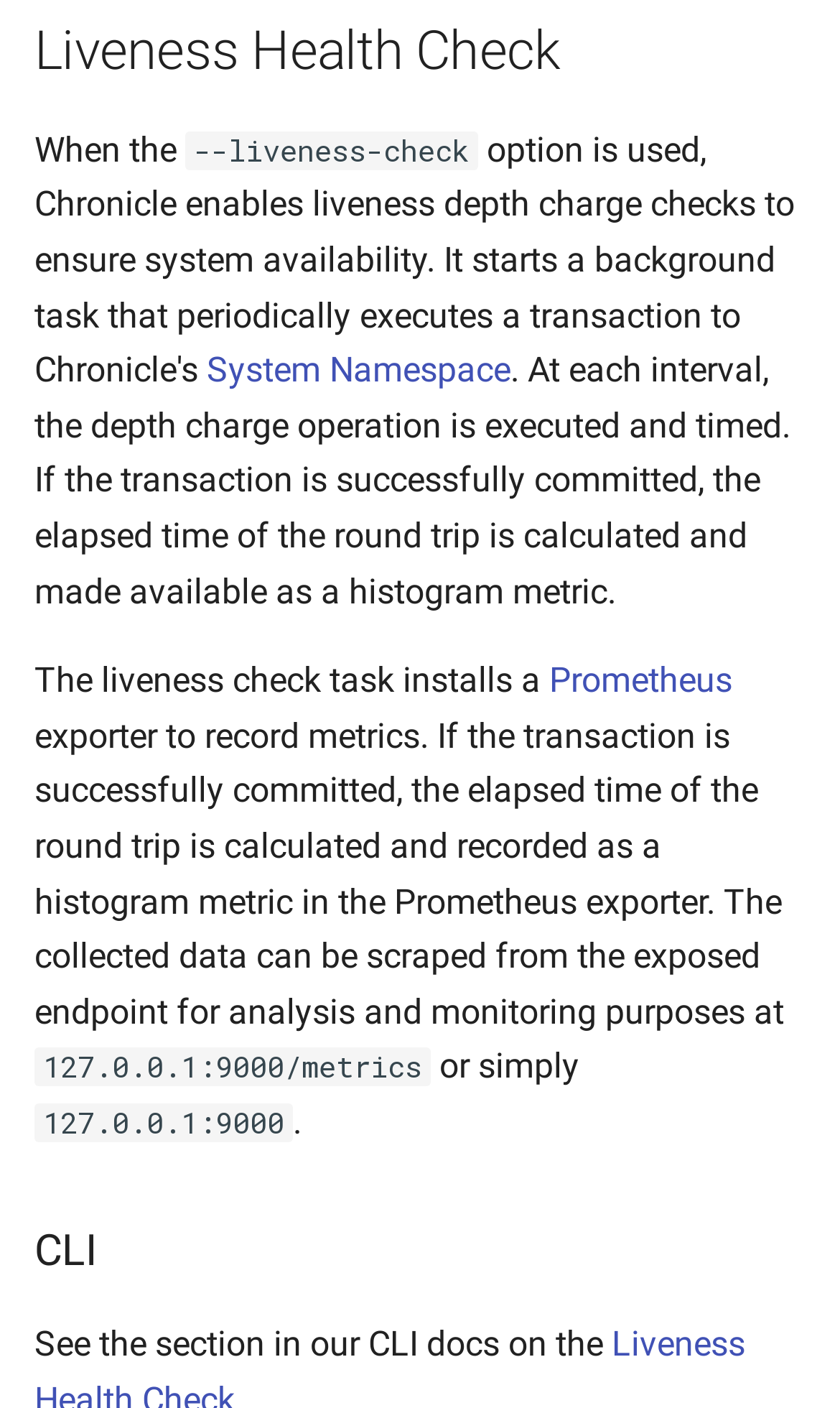Determine the bounding box coordinates in the format (top-left x, top-left y, bottom-right x, bottom-right y). Ensure all values are floating point numbers between 0 and 1. Identify the bounding box of the UI element described by: Importing data

[0.0, 0.038, 0.621, 0.112]